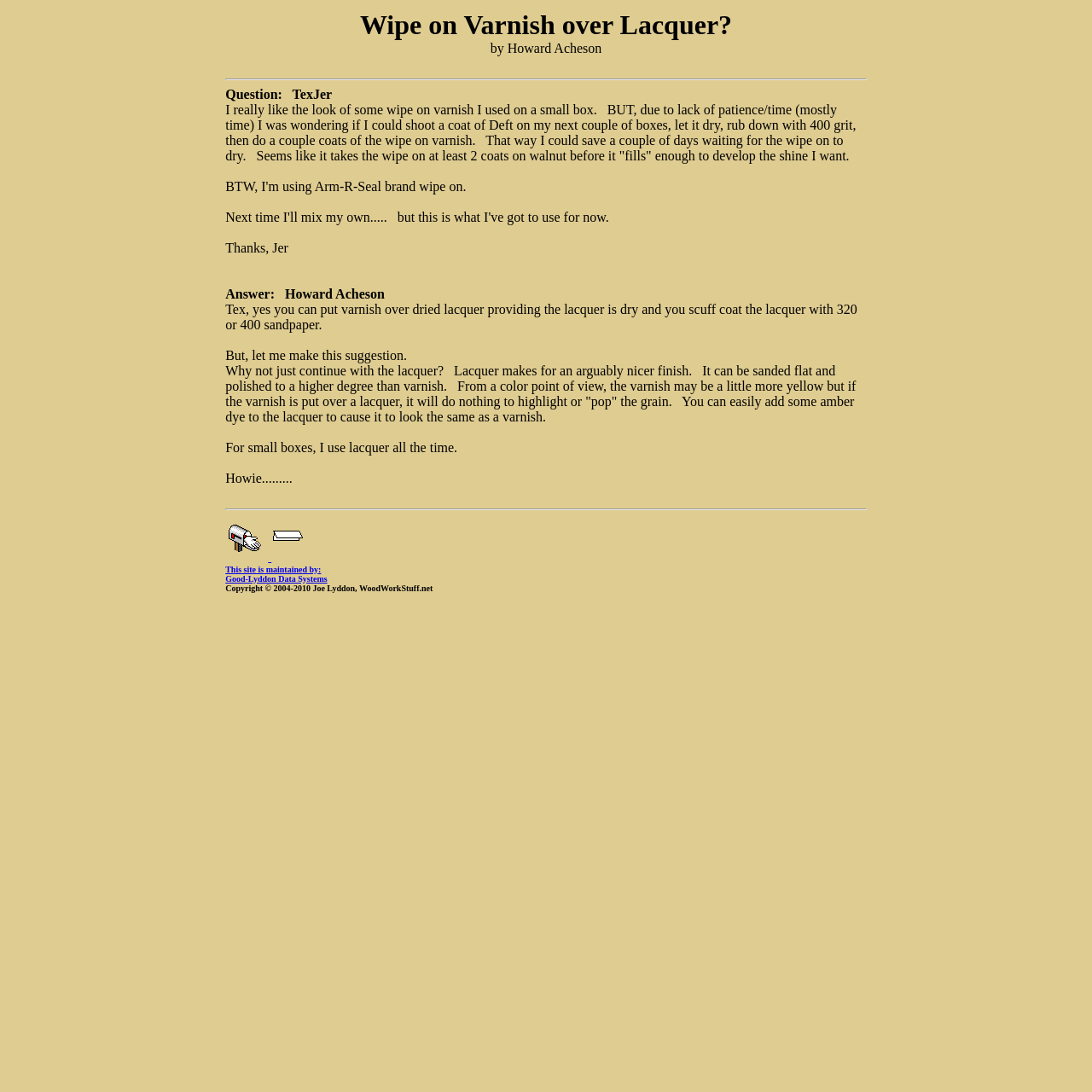Refer to the image and provide a thorough answer to this question:
What brand of wipe-on varnish is used by TexJer?

TexJer mentions that he is currently using Arm-R-Seal brand wipe-on varnish, but plans to mix his own in the future.